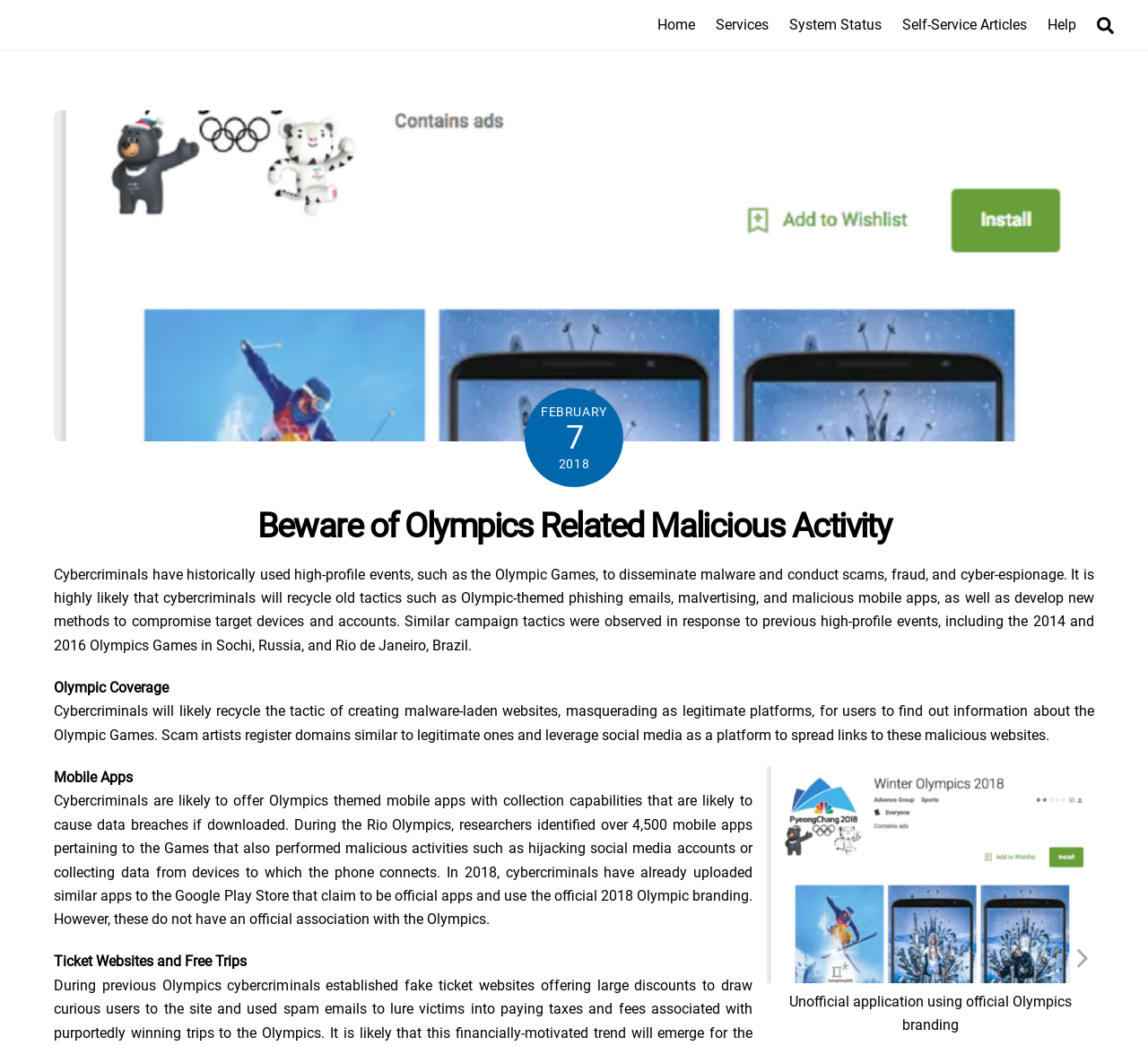What is the main topic of this webpage?
Examine the image and give a concise answer in one word or a short phrase.

Olympics Malicious Activity